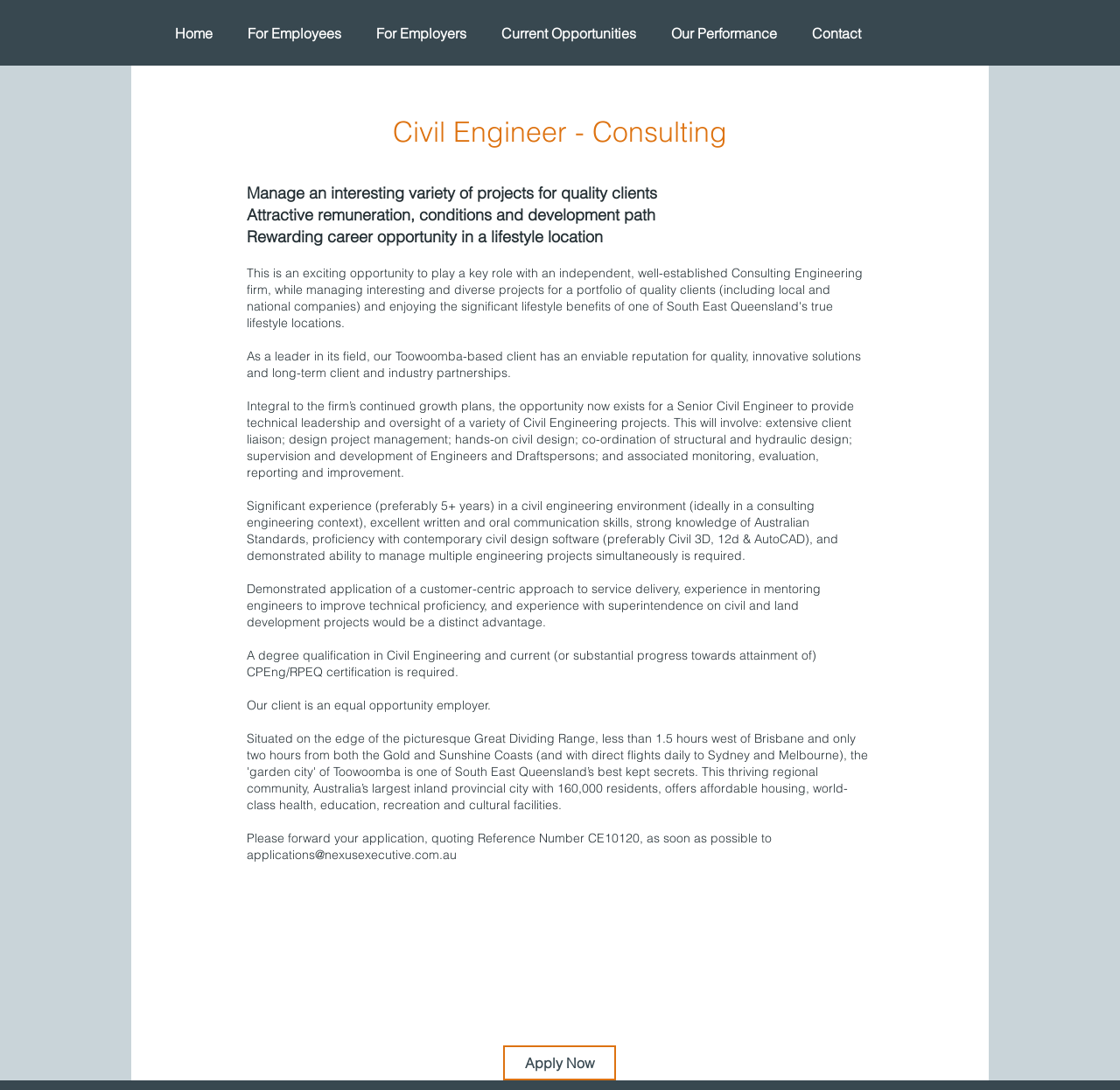Using the details in the image, give a detailed response to the question below:
What is the required experience for the job?

The job description mentions that 'significant experience (preferably 5+ years) in a civil engineering environment' is required, which indicates that the required experience for the job is 5+ years.